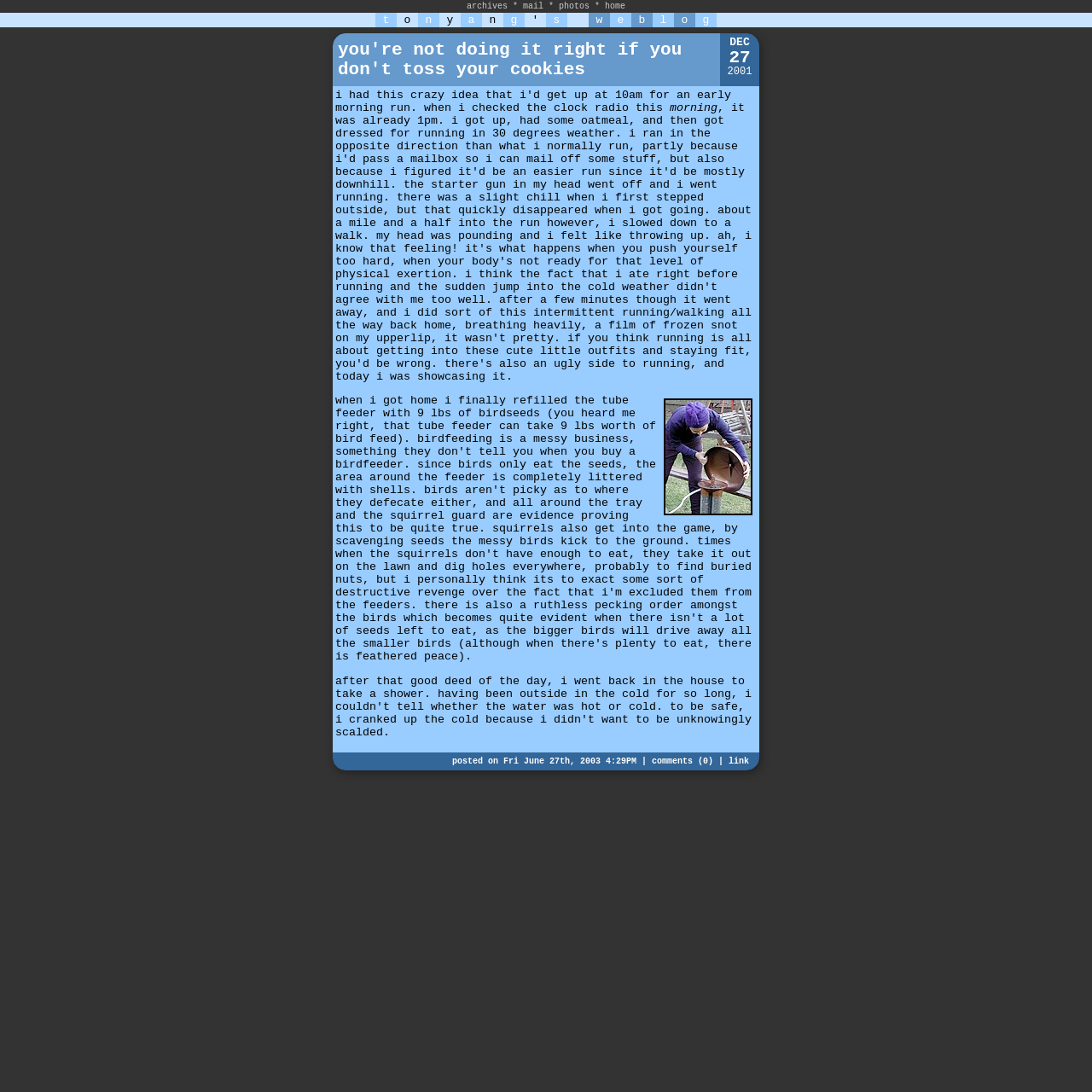Give a concise answer using one word or a phrase to the following question:
What is the blogger's opinion about running?

It's not just about fitness